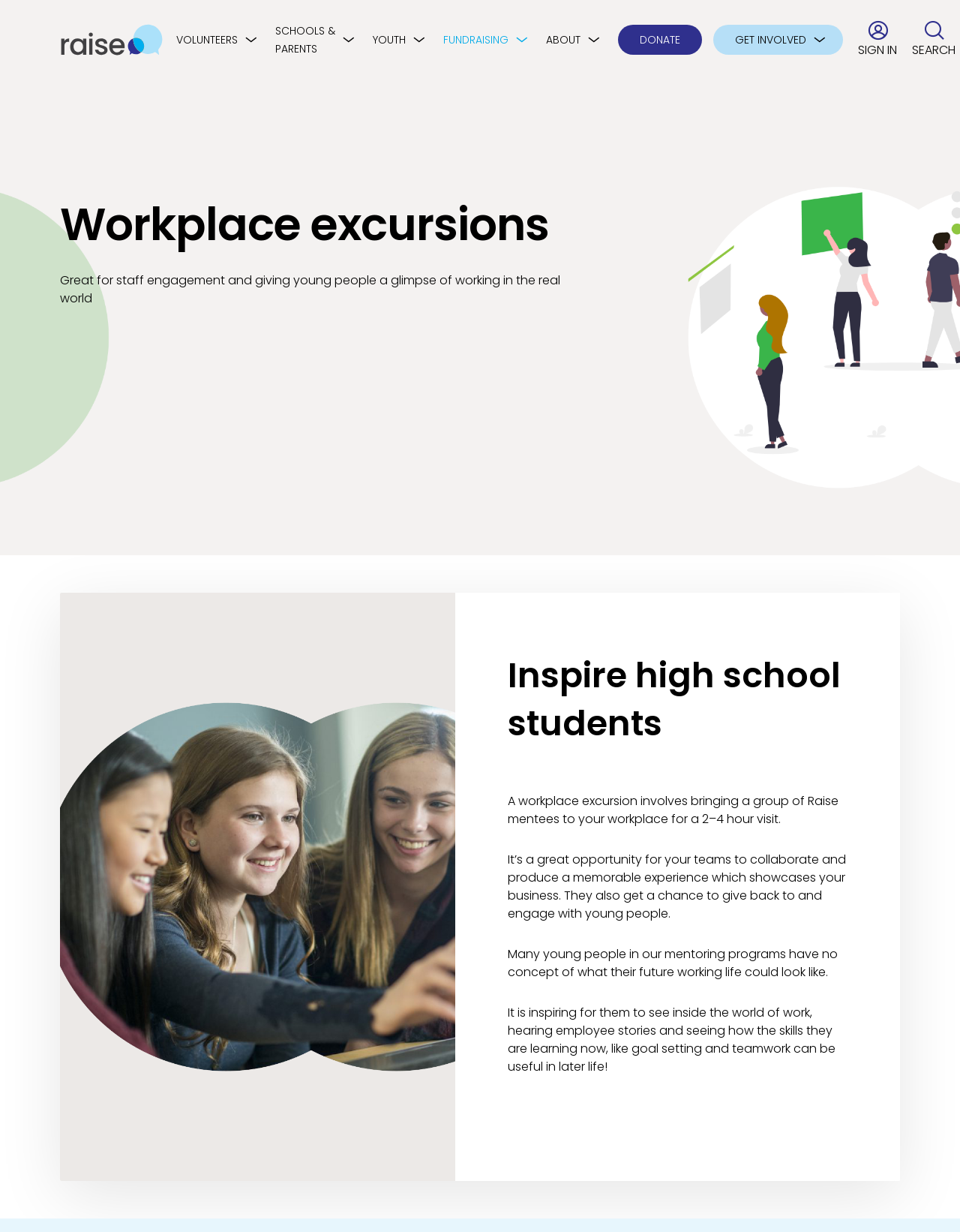What is the benefit of a workplace excursion for teams?
Analyze the image and deliver a detailed answer to the question.

The webpage states that a workplace excursion provides an opportunity for teams to collaborate and produce a memorable experience, which suggests that the benefit of a workplace excursion for teams is to work together and give back to young people.